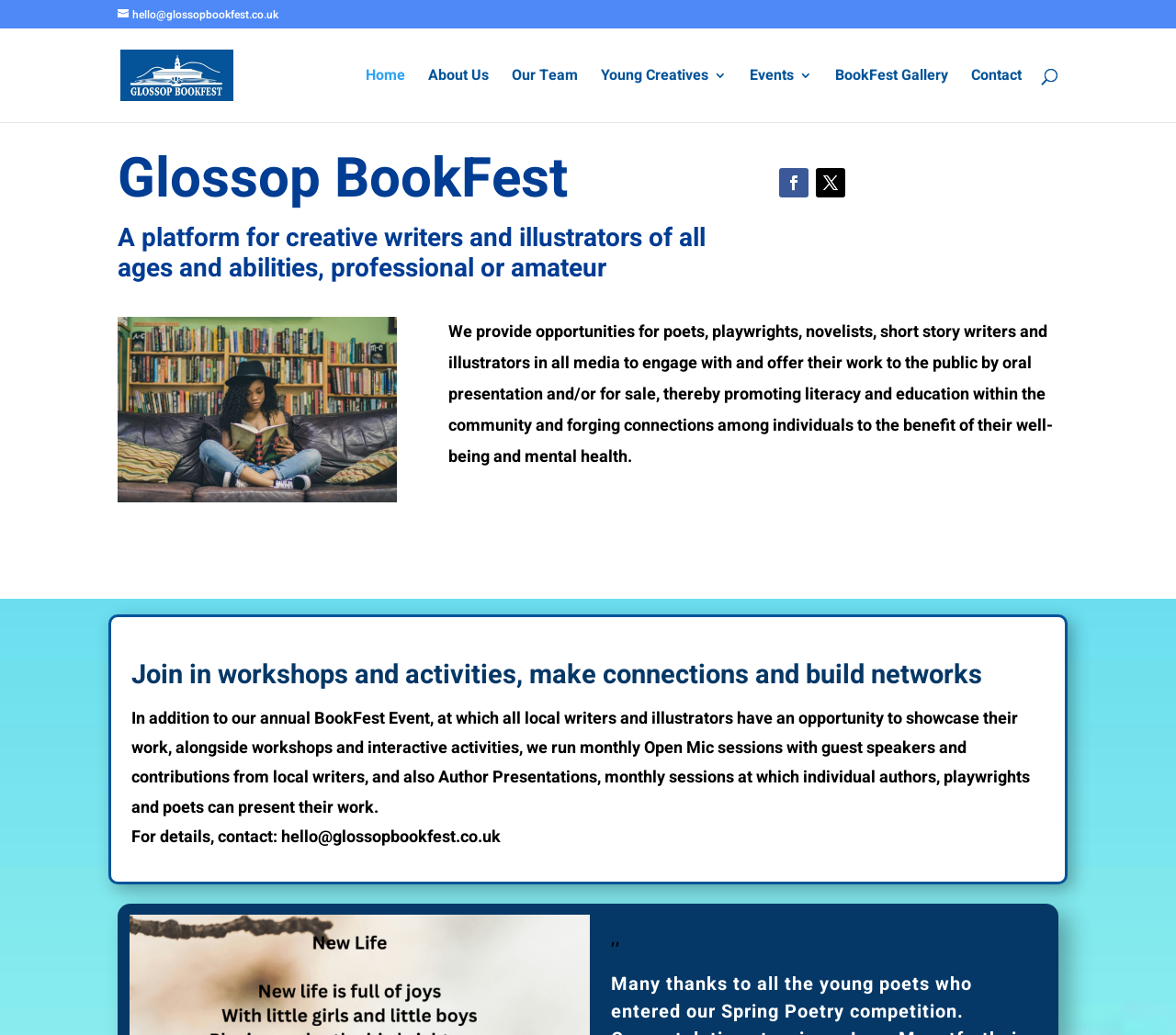Determine the coordinates of the bounding box for the clickable area needed to execute this instruction: "Click the 'Home' link".

[0.311, 0.067, 0.345, 0.118]